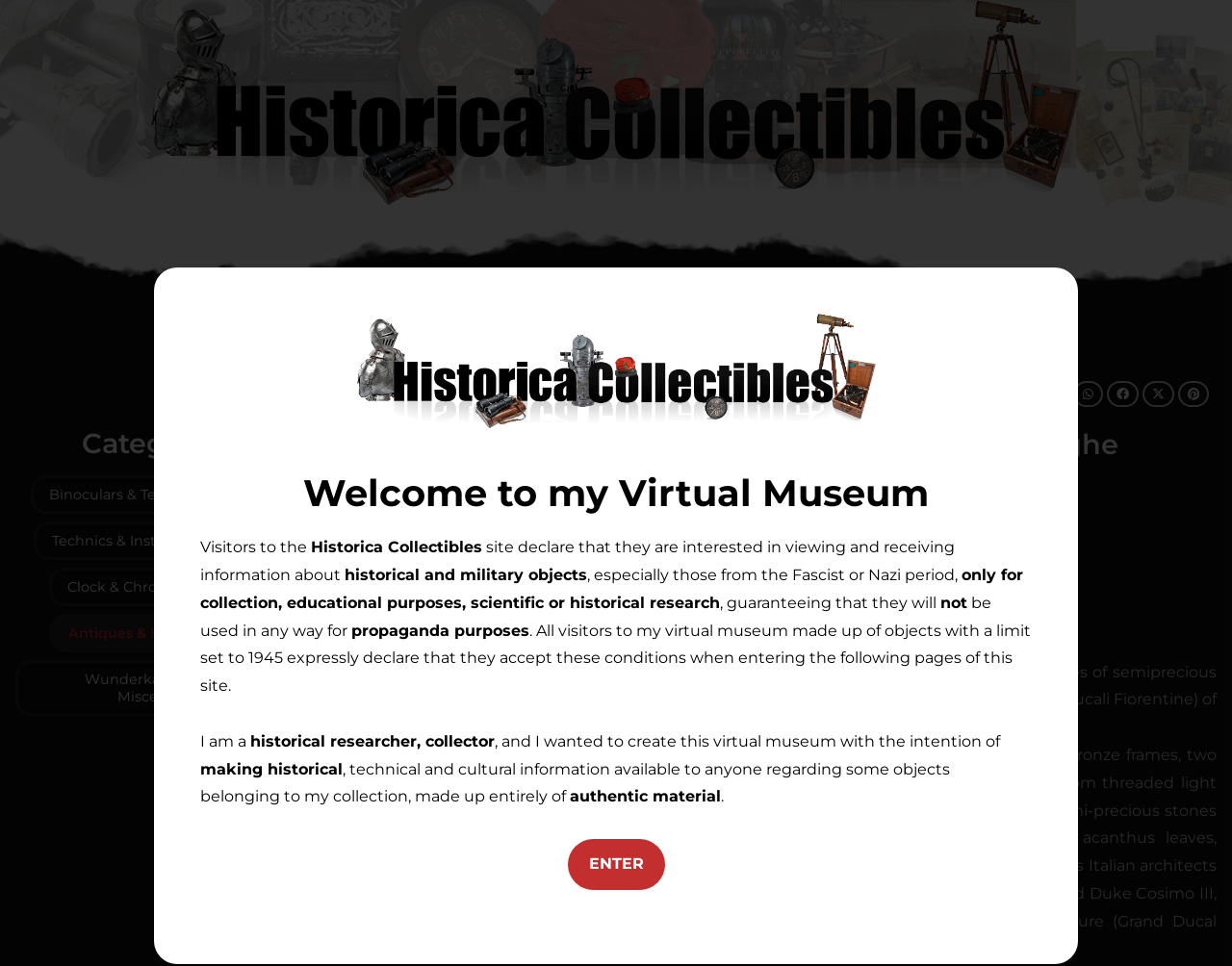What is the theme of the collectibles on the website?
Based on the image, provide a one-word or brief-phrase response.

Historical and military objects